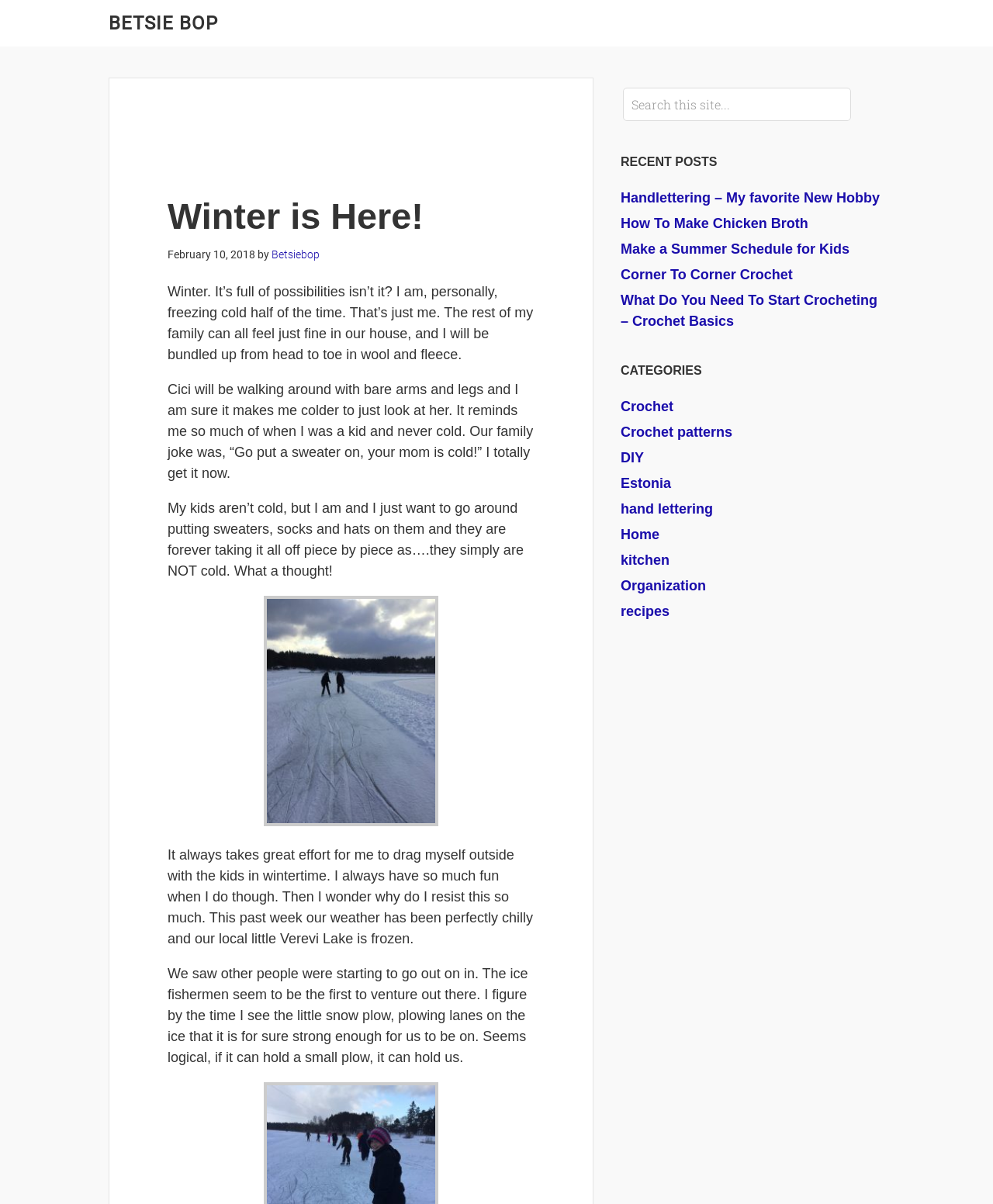Please answer the following question using a single word or phrase: 
What is the title of the blog post?

Winter is Here!